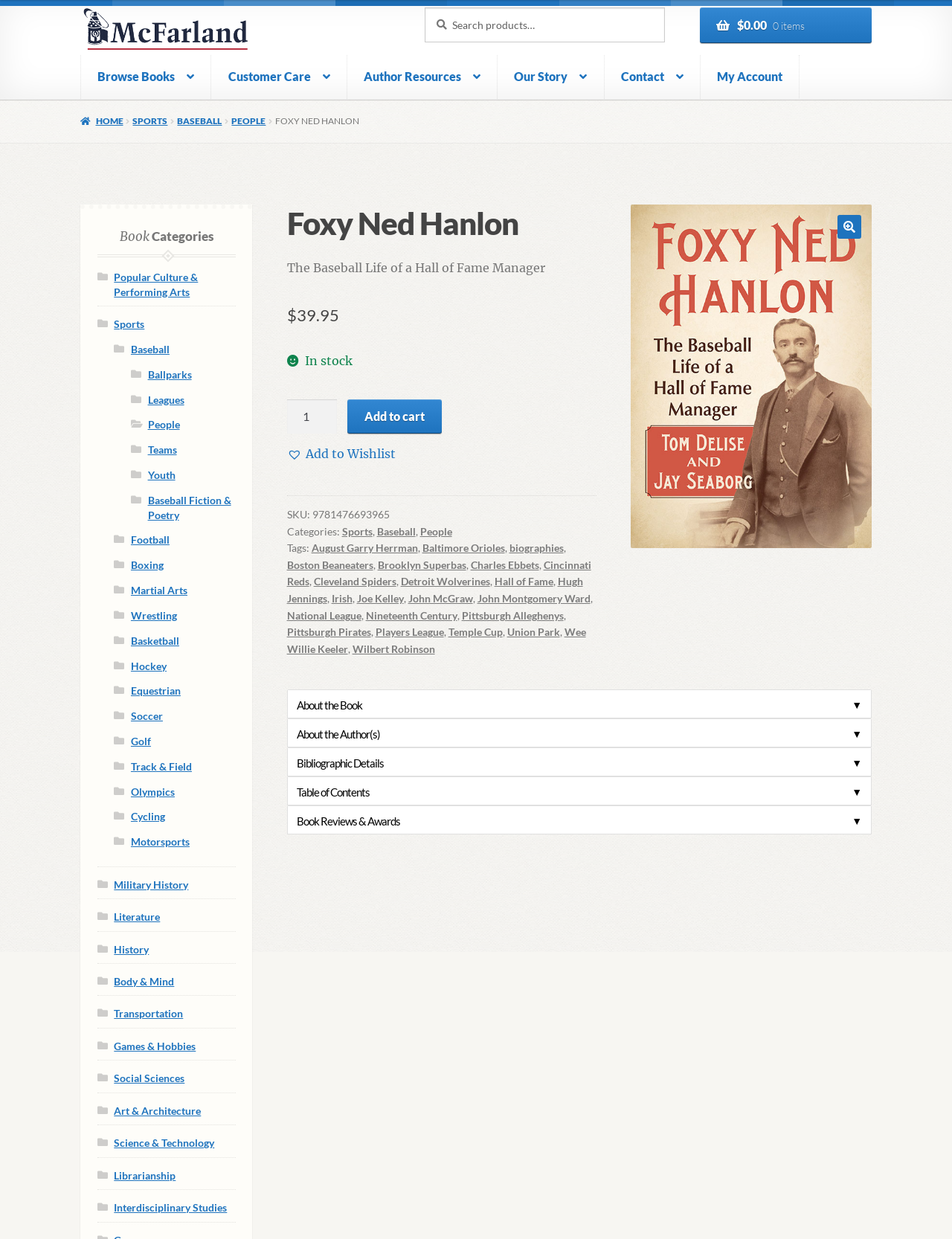Provide your answer in a single word or phrase: 
What categories does Foxy Ned Hanlon book belong to?

Sports, Baseball, People